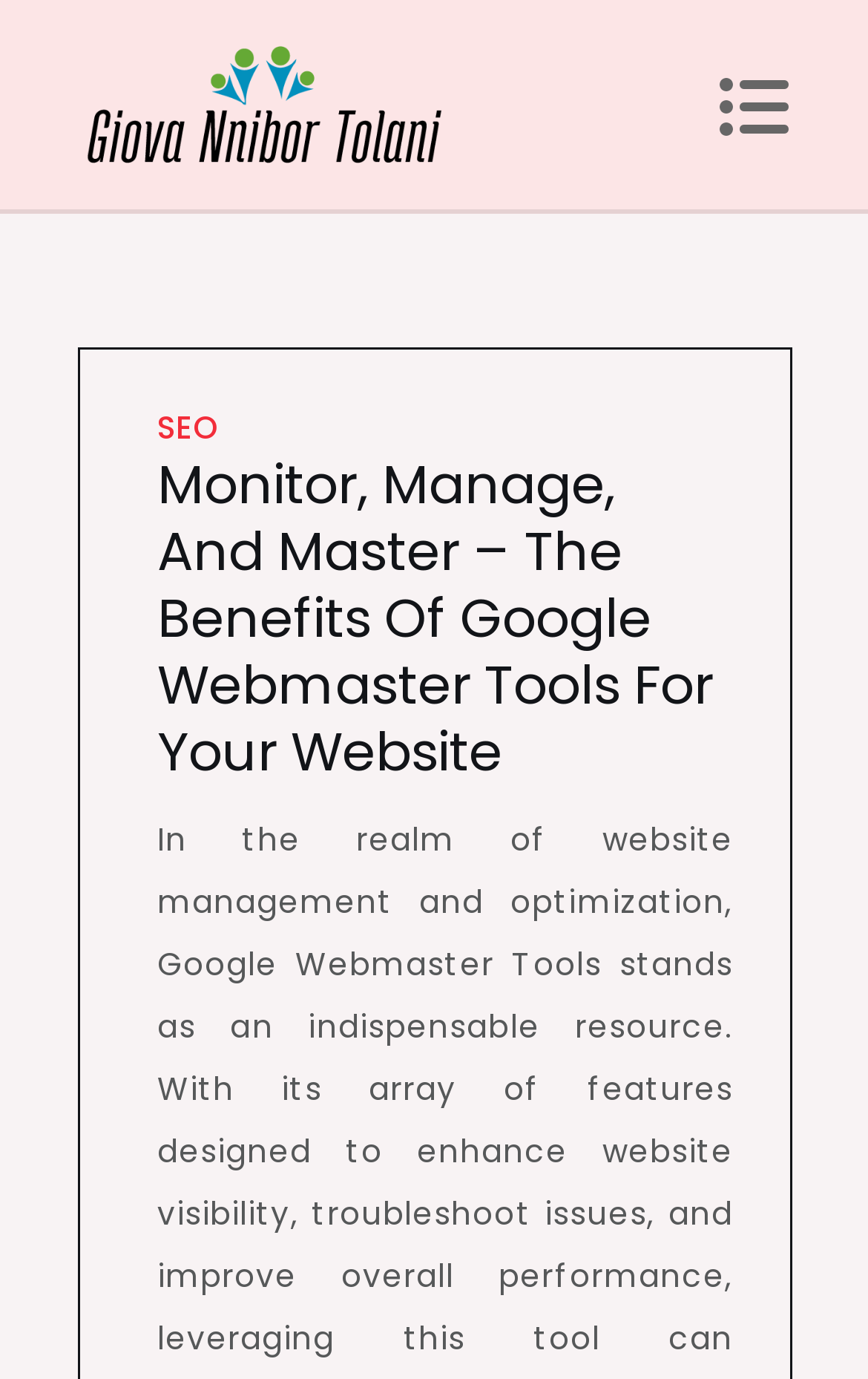Locate the bounding box of the UI element based on this description: "parent_node: General Information". Provide four float numbers between 0 and 1 as [left, top, right, bottom].

[0.088, 0.024, 0.524, 0.127]